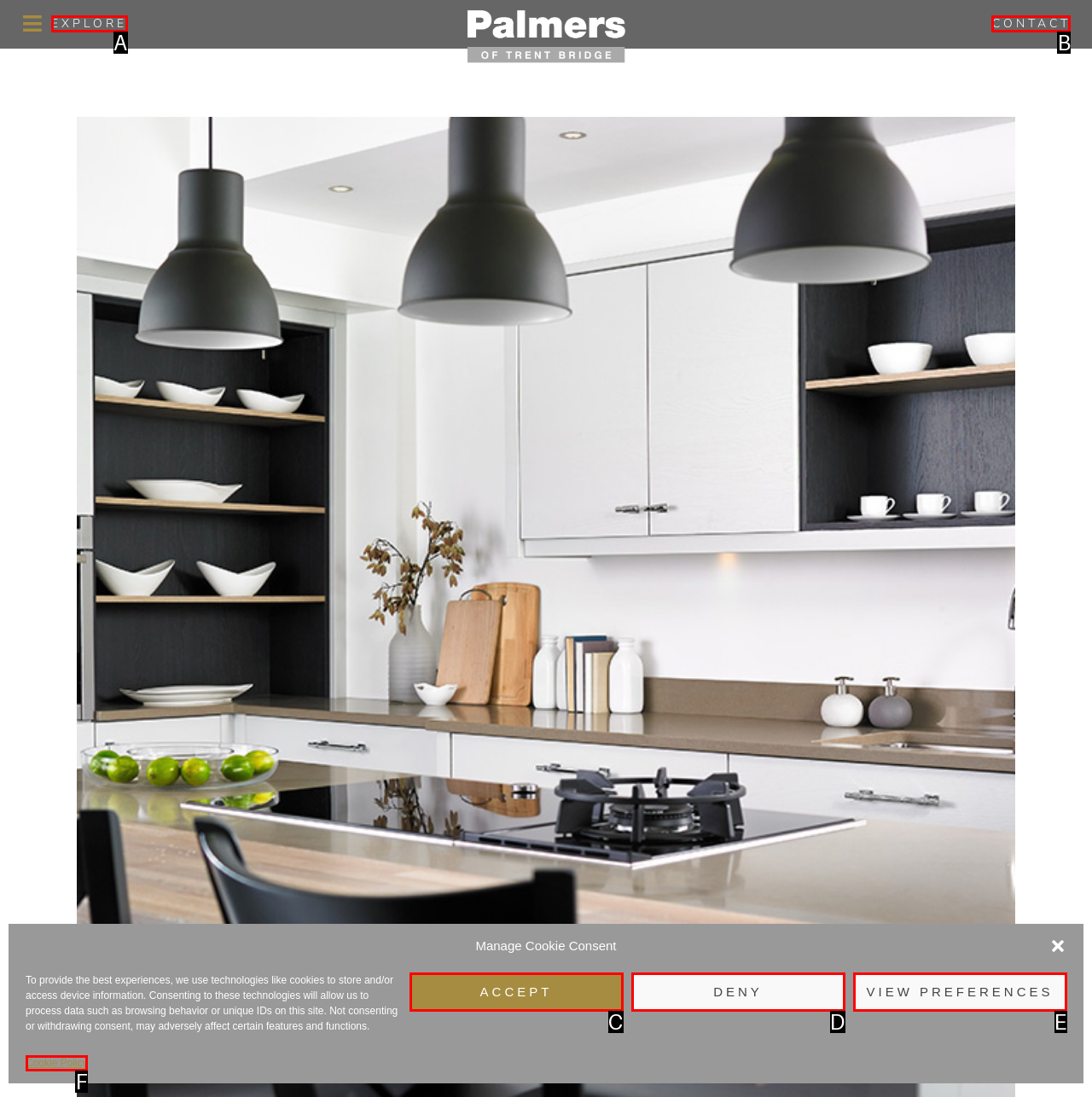Select the appropriate option that fits: Cookie Policy
Reply with the letter of the correct choice.

F